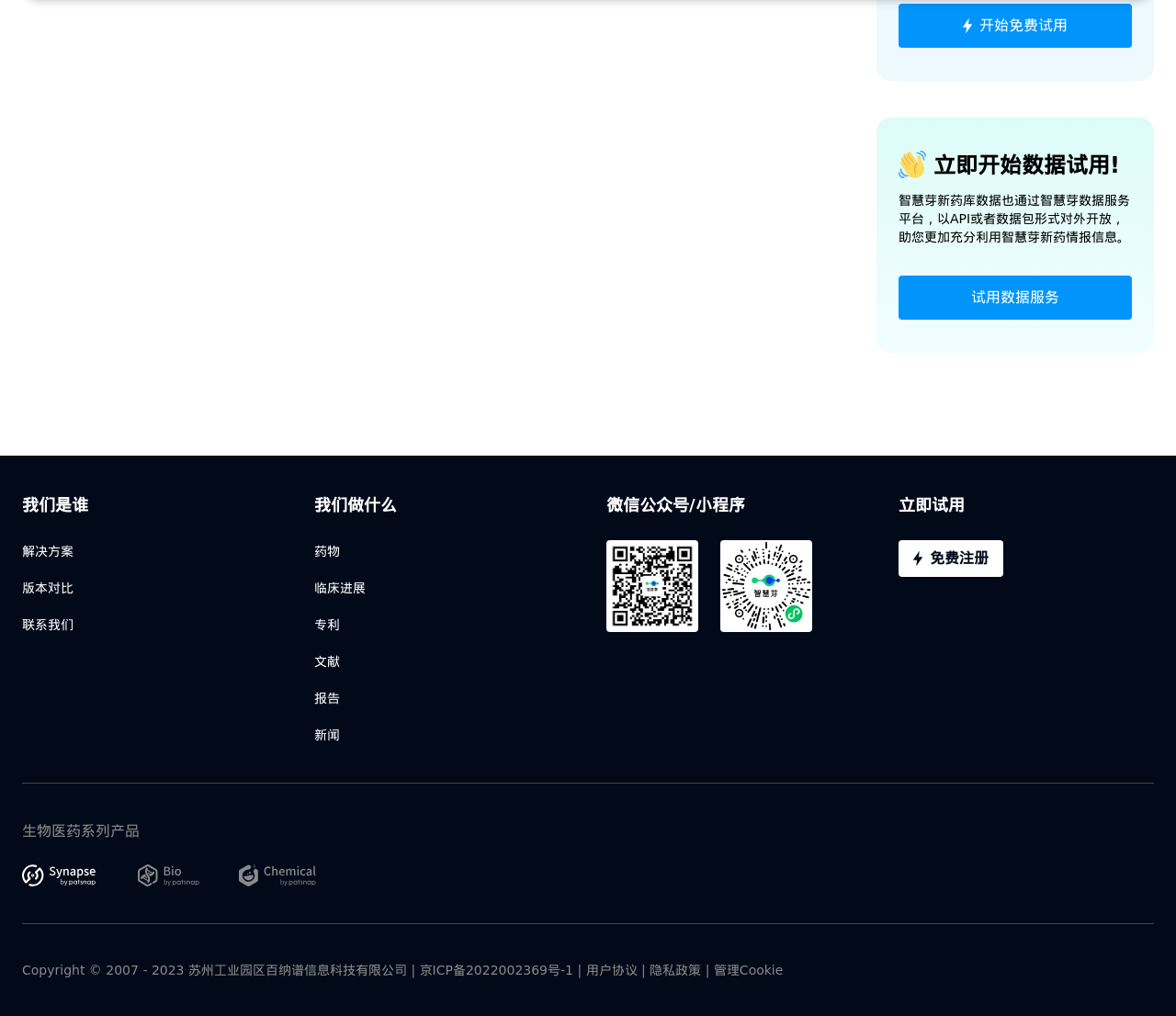From the element description: "开始免费试用", extract the bounding box coordinates of the UI element. The coordinates should be expressed as four float numbers between 0 and 1, in the order [left, top, right, bottom].

[0.764, 0.004, 0.962, 0.047]